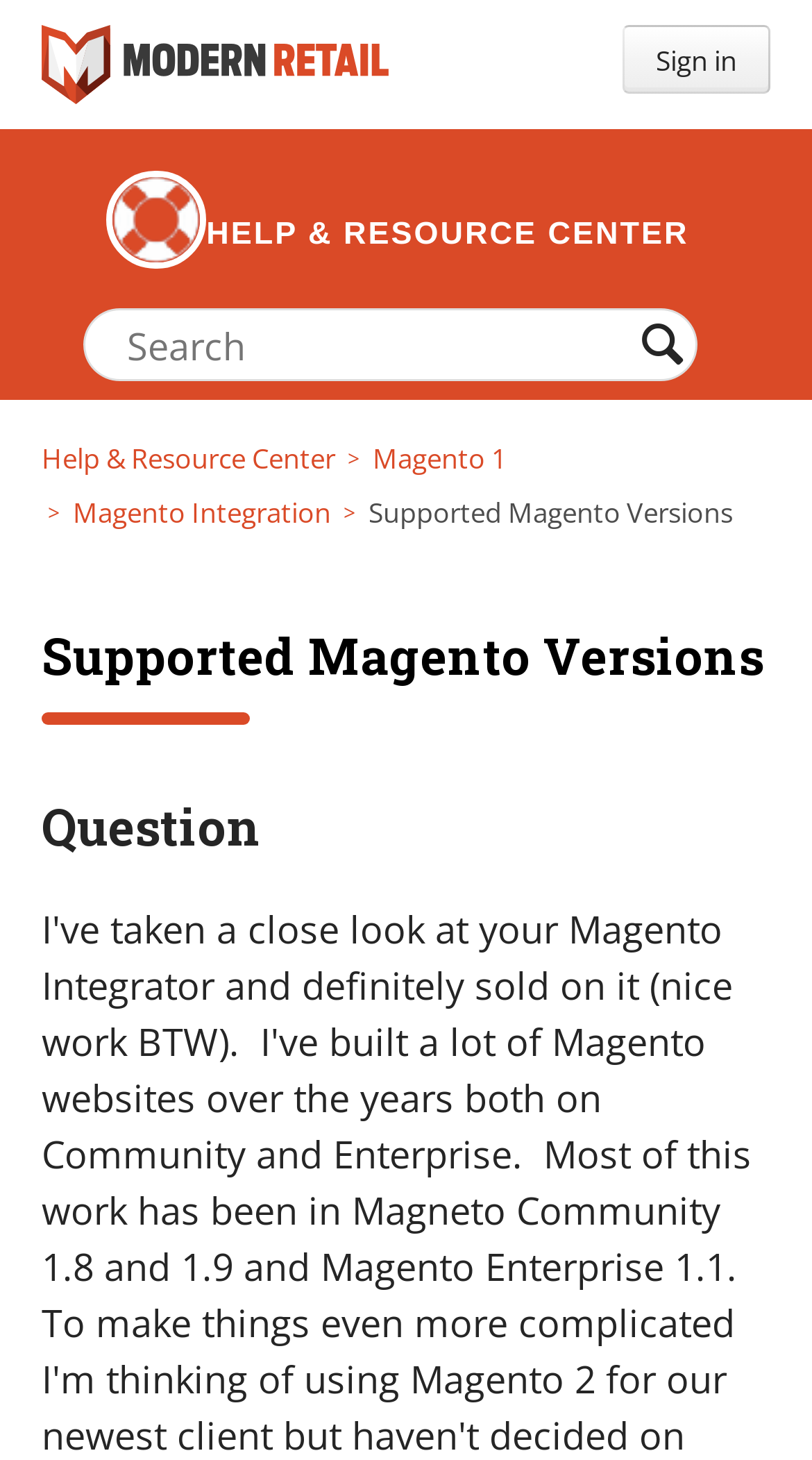Please provide a detailed answer to the question below by examining the image:
What is the main topic of this webpage?

Based on the webpage structure and content, it appears that the main topic of this webpage is related to Magento Integration, as indicated by the presence of links and headings related to Magento versions and integration.